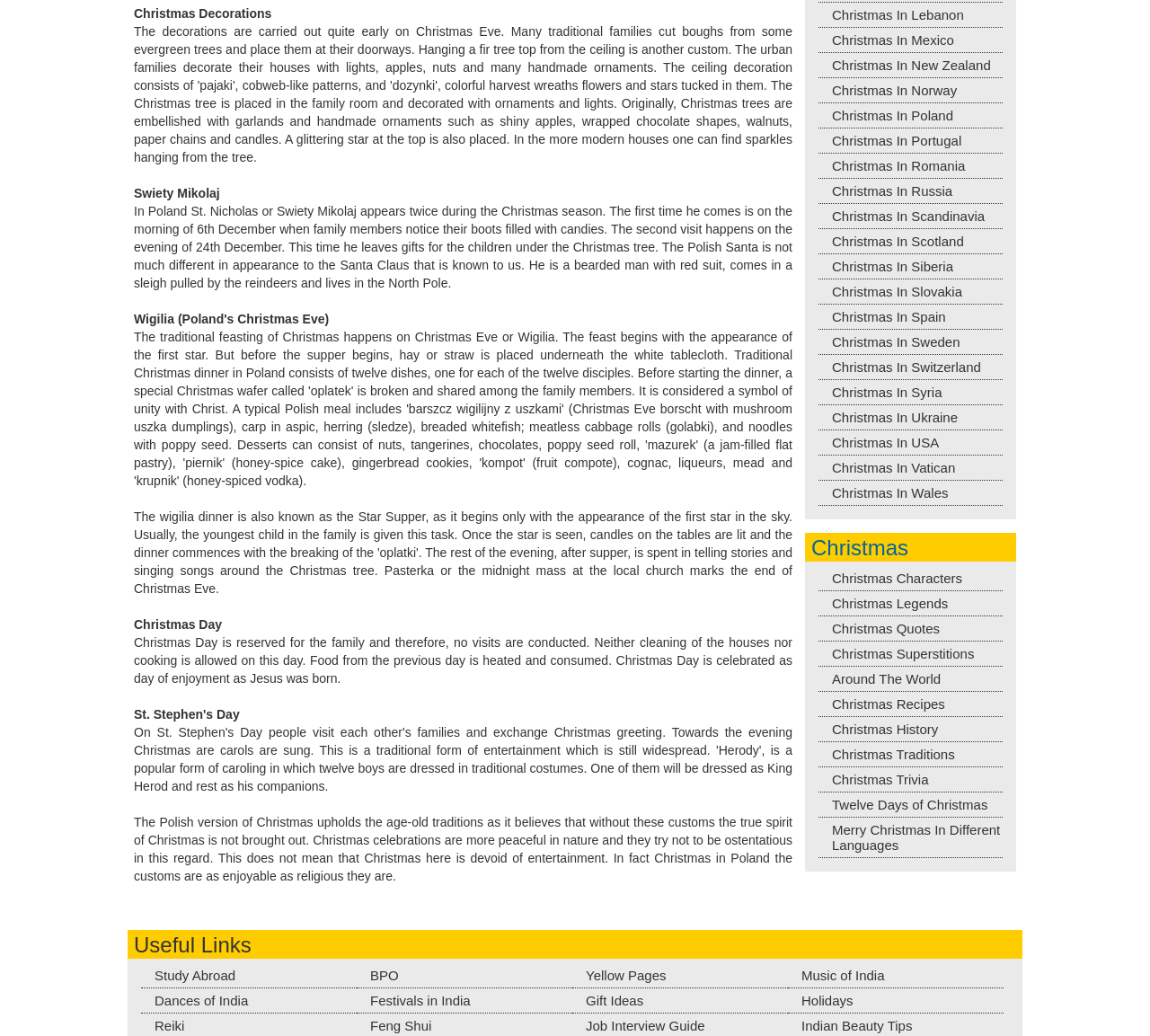Can you pinpoint the bounding box coordinates for the clickable element required for this instruction: "Check out Christmas Quotes"? The coordinates should be four float numbers between 0 and 1, i.e., [left, top, right, bottom].

[0.712, 0.599, 0.872, 0.614]